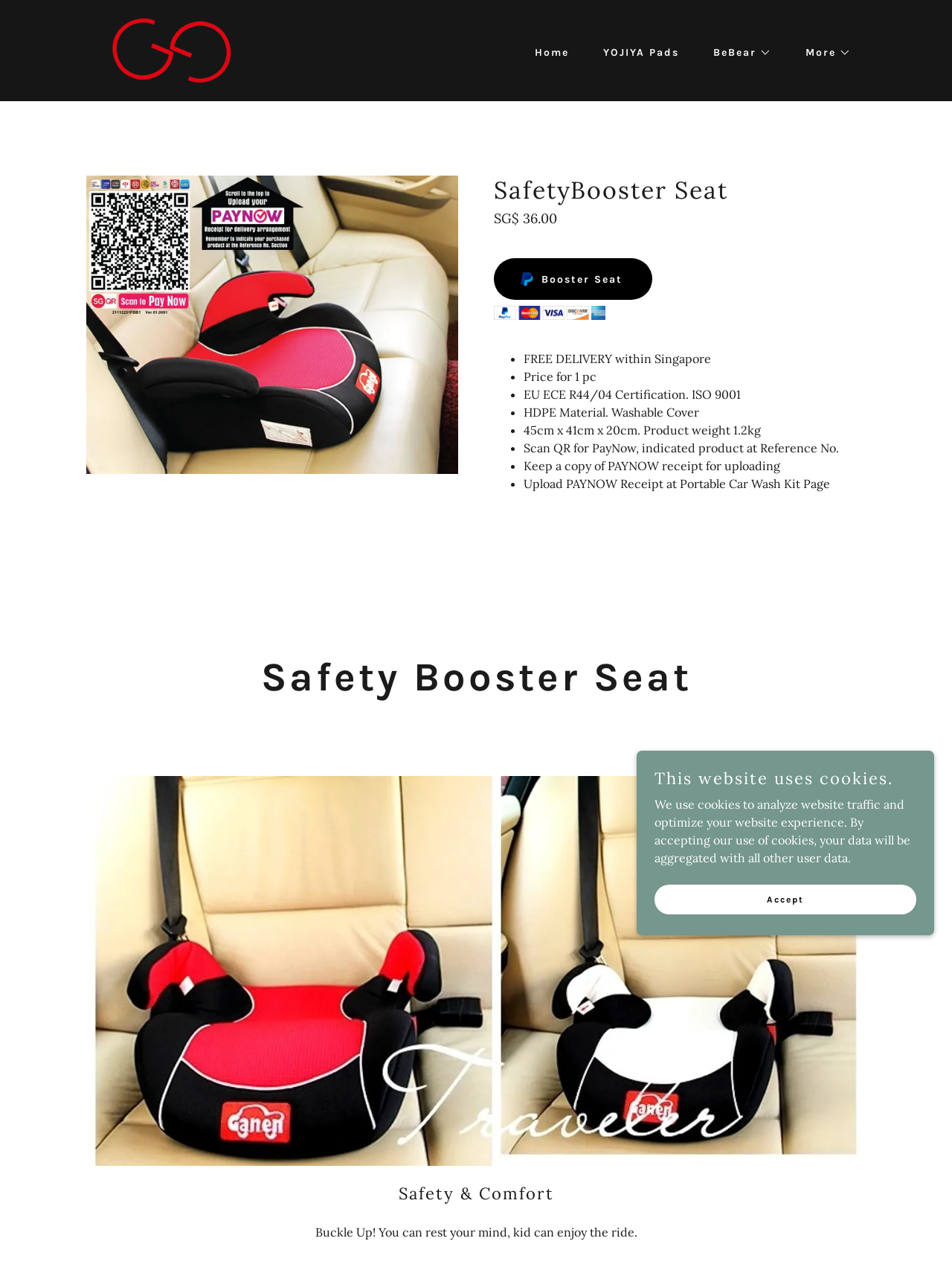Elaborate on the webpage's design and content in a detailed caption.

This webpage appears to be an e-commerce product page for a safety car seat. At the top, there is a navigation menu with links to "Home", "YOJIYA Pads", and more, accompanied by a logo image of "GRANDE AFFARI PTE LTD". Below the navigation menu, there is a large image taking up most of the width of the page.

The main content of the page is divided into two sections. On the left, there is a product image, and on the right, there is a heading "SafetyBooster Seat" followed by a price tag "SG$36.00". Below the price tag, there is a section with a PayPal payment button and an image of a PayPal icon.

Underneath, there is a list of product features and details, marked with bullet points, including information about free delivery, certification, material, and product dimensions. Each bullet point is accompanied by a list marker.

Further down, there is another heading "Safety & Comfort" followed by a brief paragraph of text. Below this, there is a large image taking up most of the width of the page.

At the bottom of the page, there is a notice about the website using cookies, with a link to "Accept" the use of cookies.